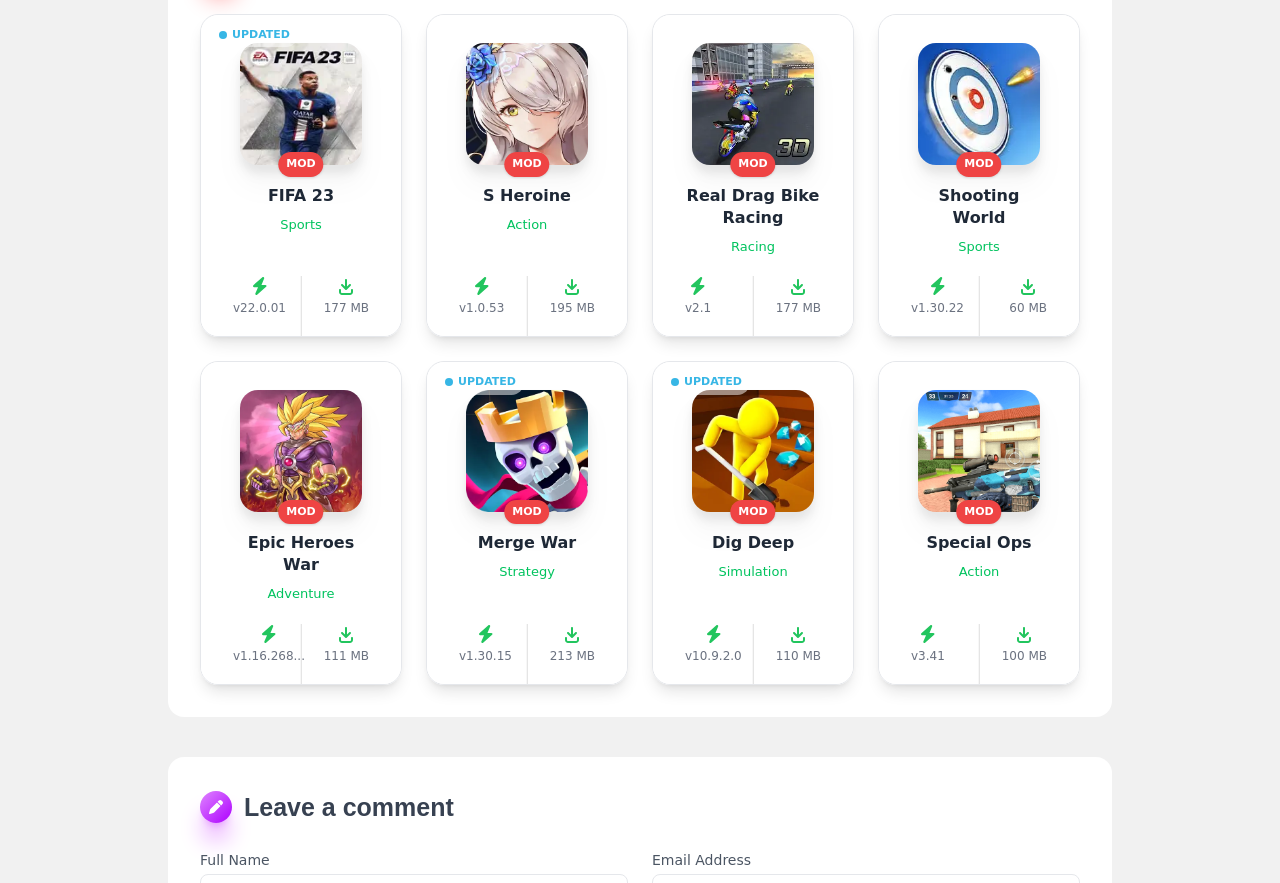Determine the coordinates of the bounding box that should be clicked to complete the instruction: "Click on FIFA 23". The coordinates should be represented by four float numbers between 0 and 1: [left, top, right, bottom].

[0.209, 0.21, 0.261, 0.232]